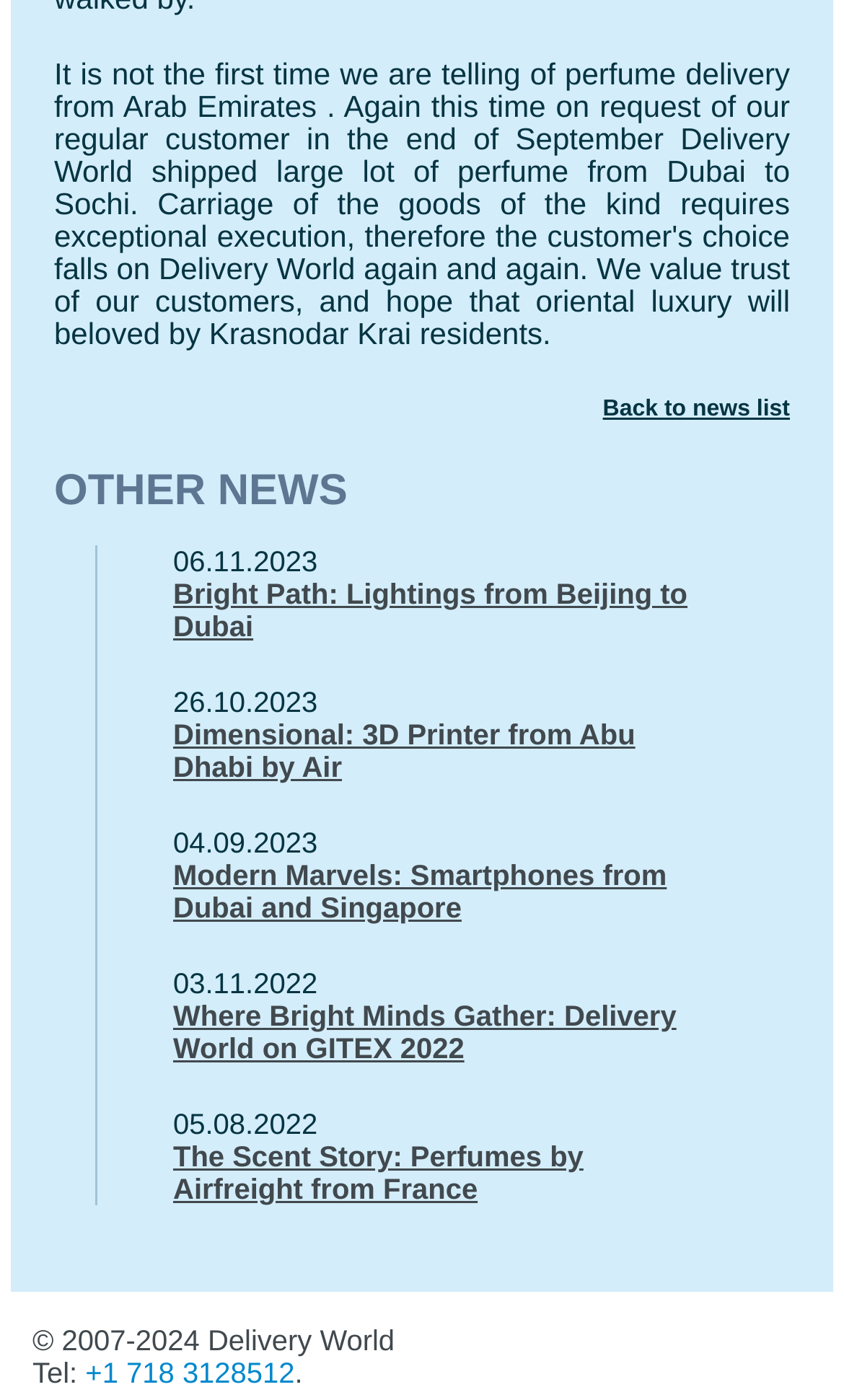Please determine the bounding box coordinates for the element with the description: "Android".

None